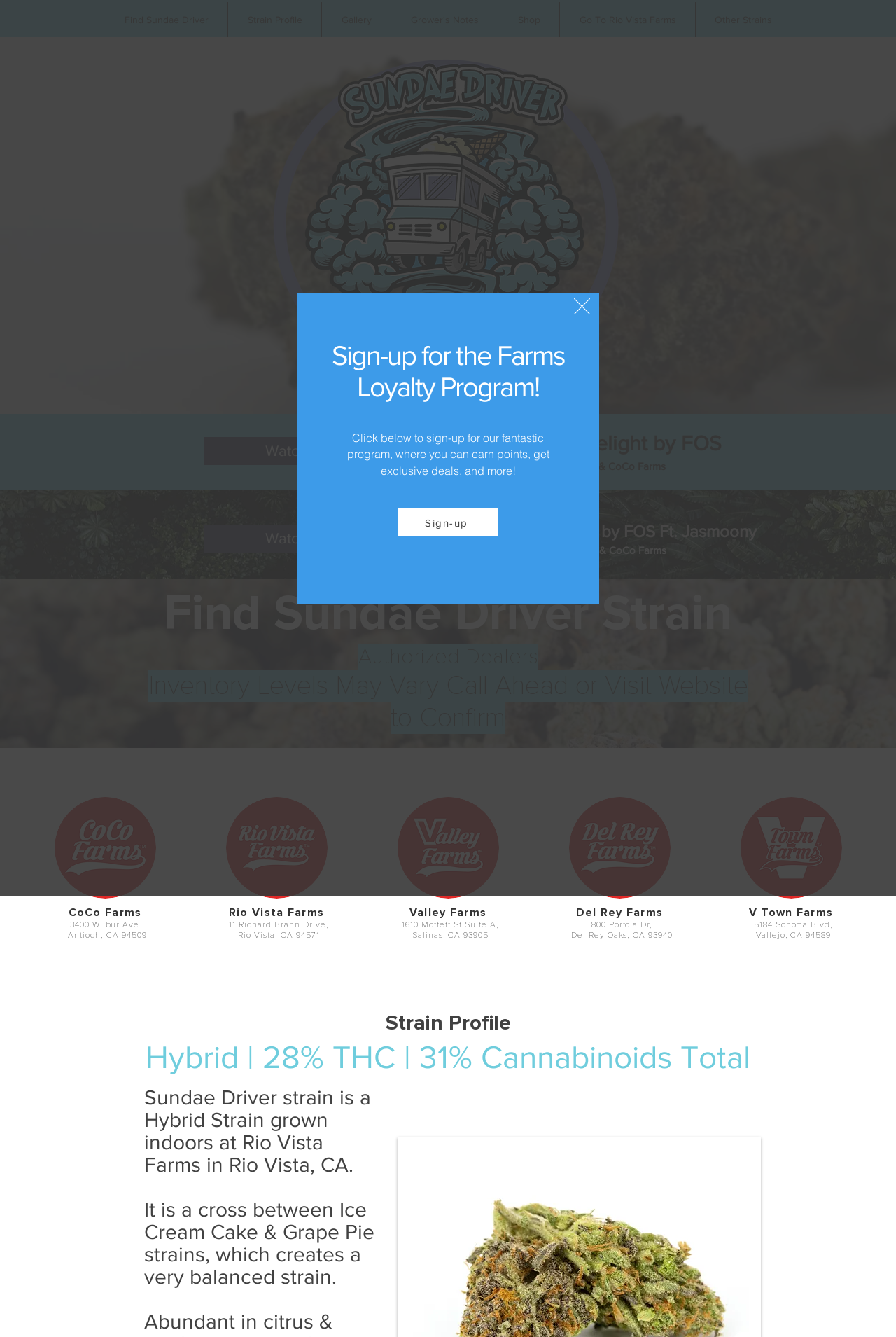Can you give a comprehensive explanation to the question given the content of the image?
What is the THC percentage of Sundae Driver?

In the 'Strain Profile' section, it is stated that Sundae Driver has 28% THC, which is a key characteristic of this cannabis strain.